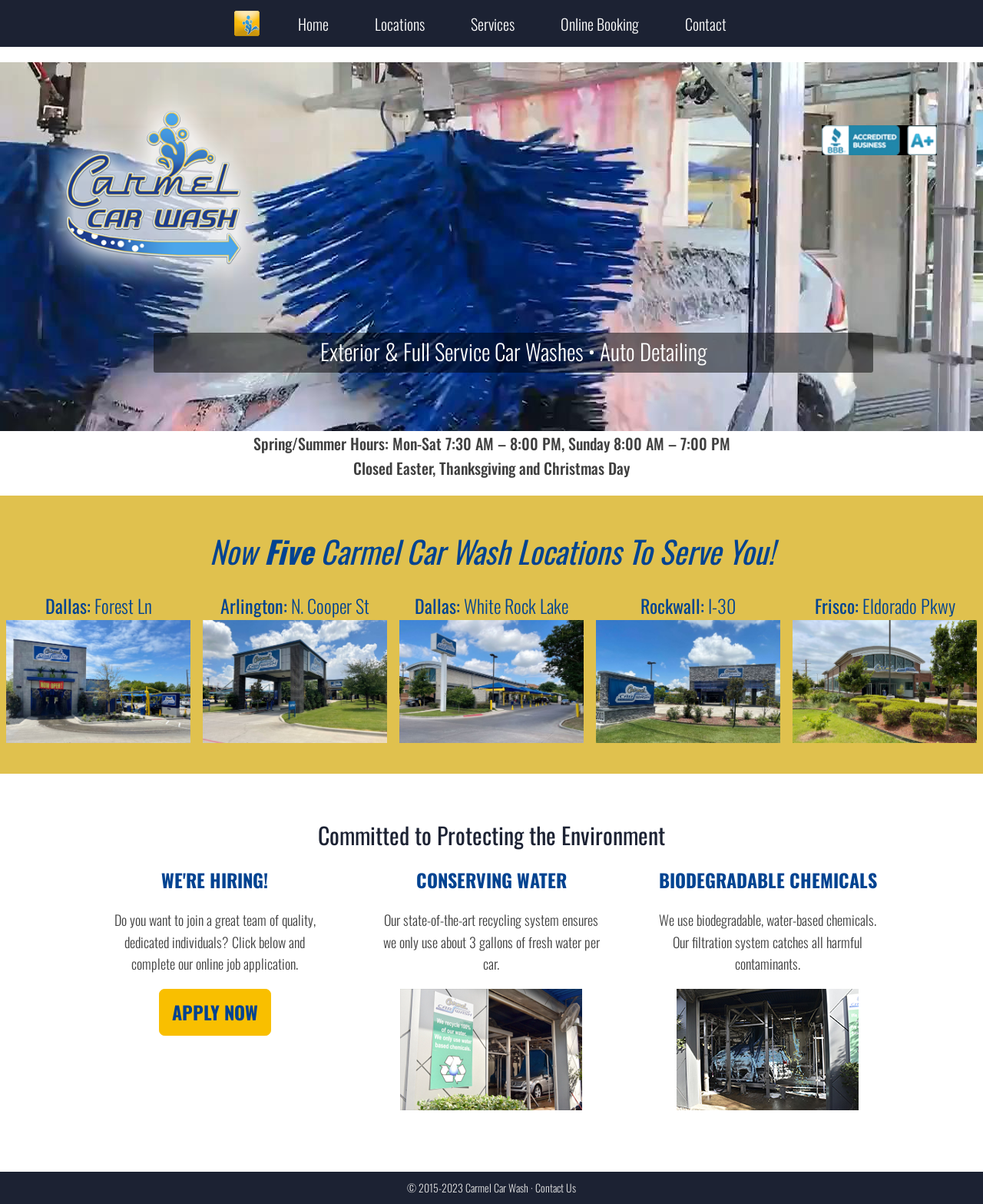Please locate the bounding box coordinates of the element's region that needs to be clicked to follow the instruction: "View Locations". The bounding box coordinates should be provided as four float numbers between 0 and 1, i.e., [left, top, right, bottom].

[0.357, 0.009, 0.455, 0.03]